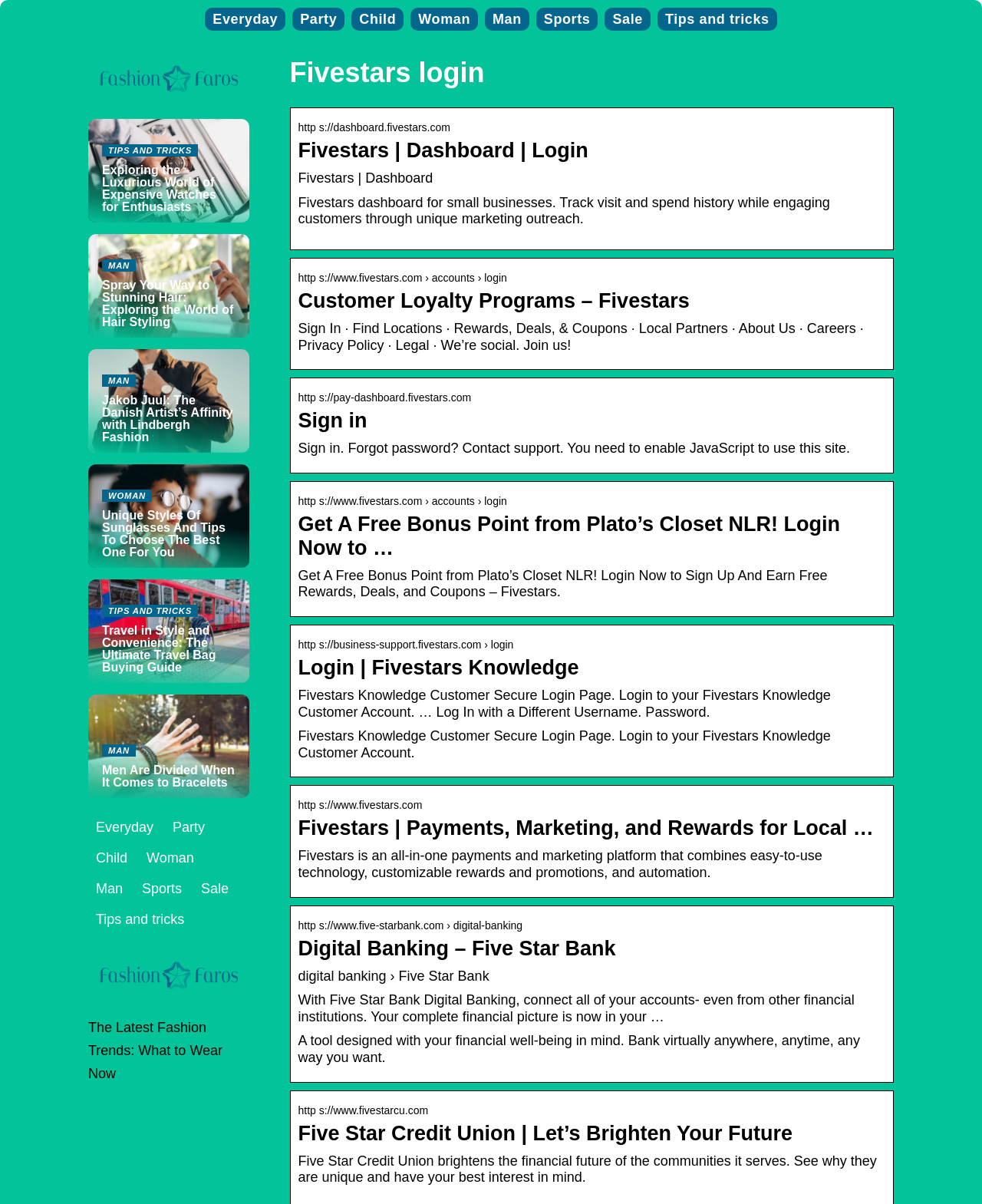Please identify the bounding box coordinates for the region that you need to click to follow this instruction: "Click on 'Everyday' link".

[0.217, 0.01, 0.283, 0.022]